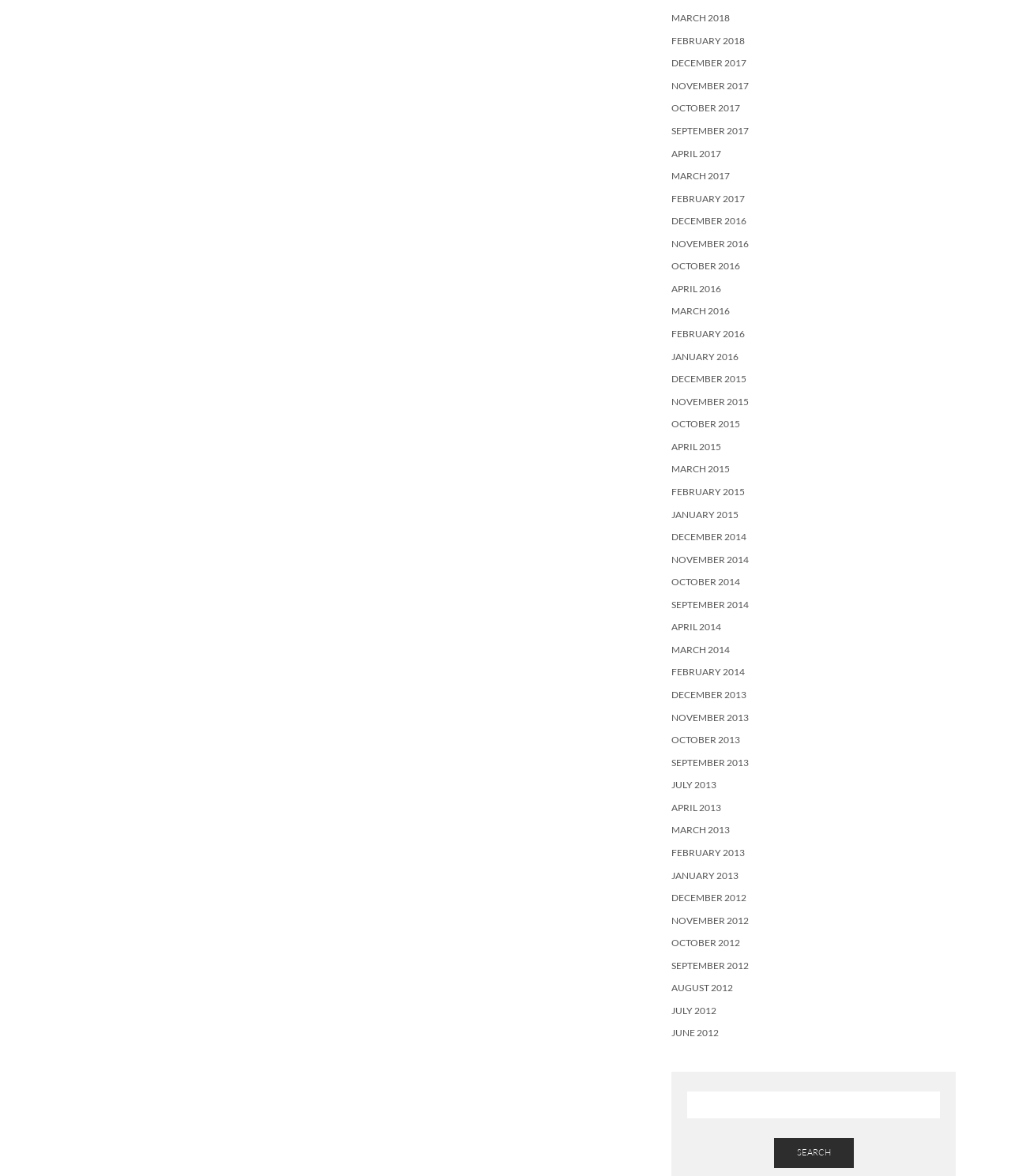Bounding box coordinates should be in the format (top-left x, top-left y, bottom-right x, bottom-right y) and all values should be floating point numbers between 0 and 1. Determine the bounding box coordinate for the UI element described as: April 2016

[0.664, 0.24, 0.713, 0.25]